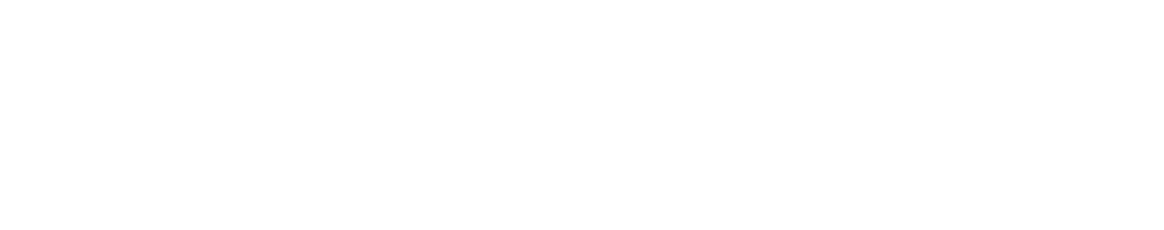Utilize the details in the image to give a detailed response to the question: Where is the company based?

The caption explicitly mentions that the company 'All That Roofing & More' provides top-tier services in Wayne, Michigan, which is the location of their operation.